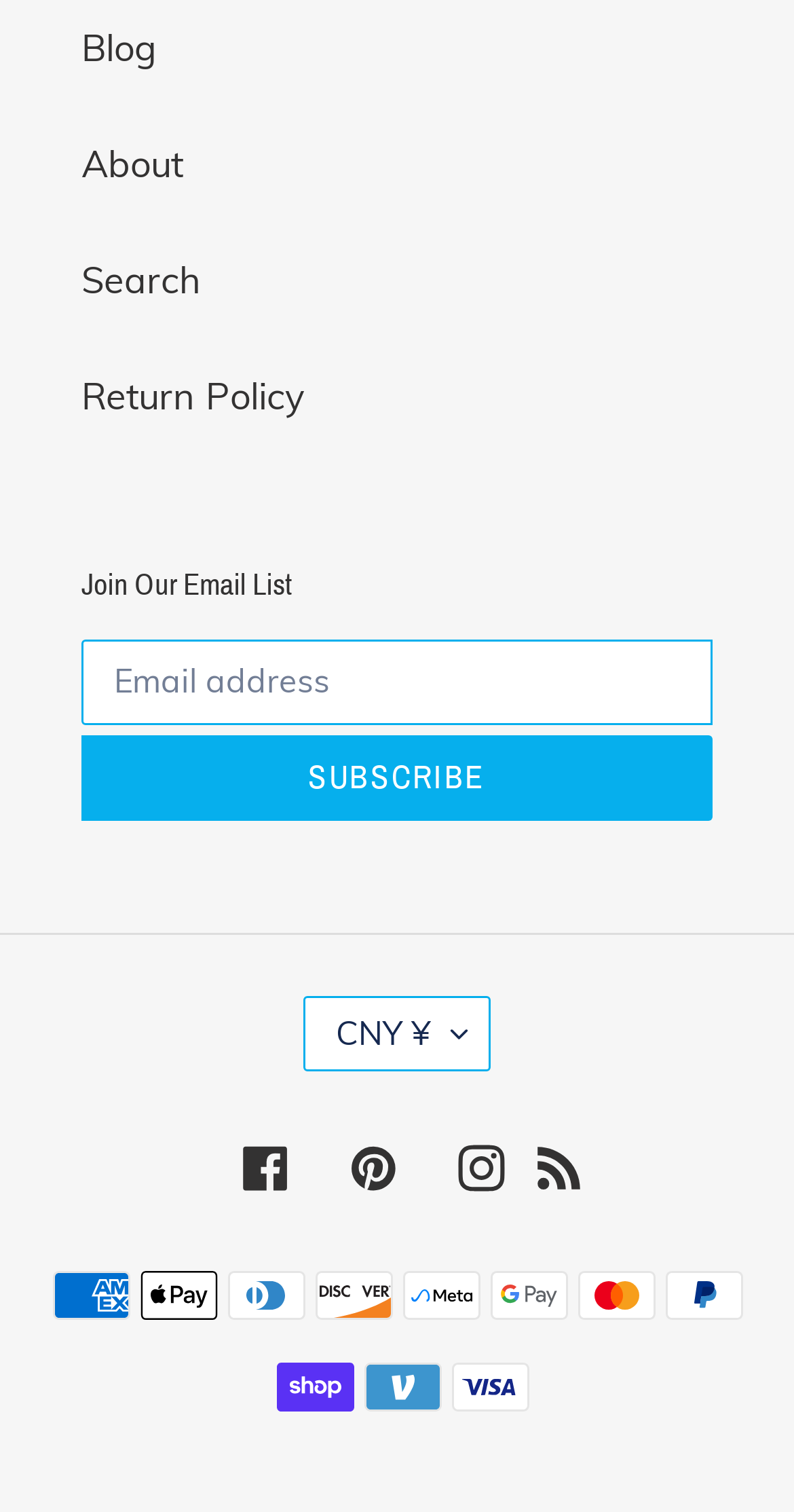What is the purpose of the textbox?
Identify the answer in the screenshot and reply with a single word or phrase.

Email address